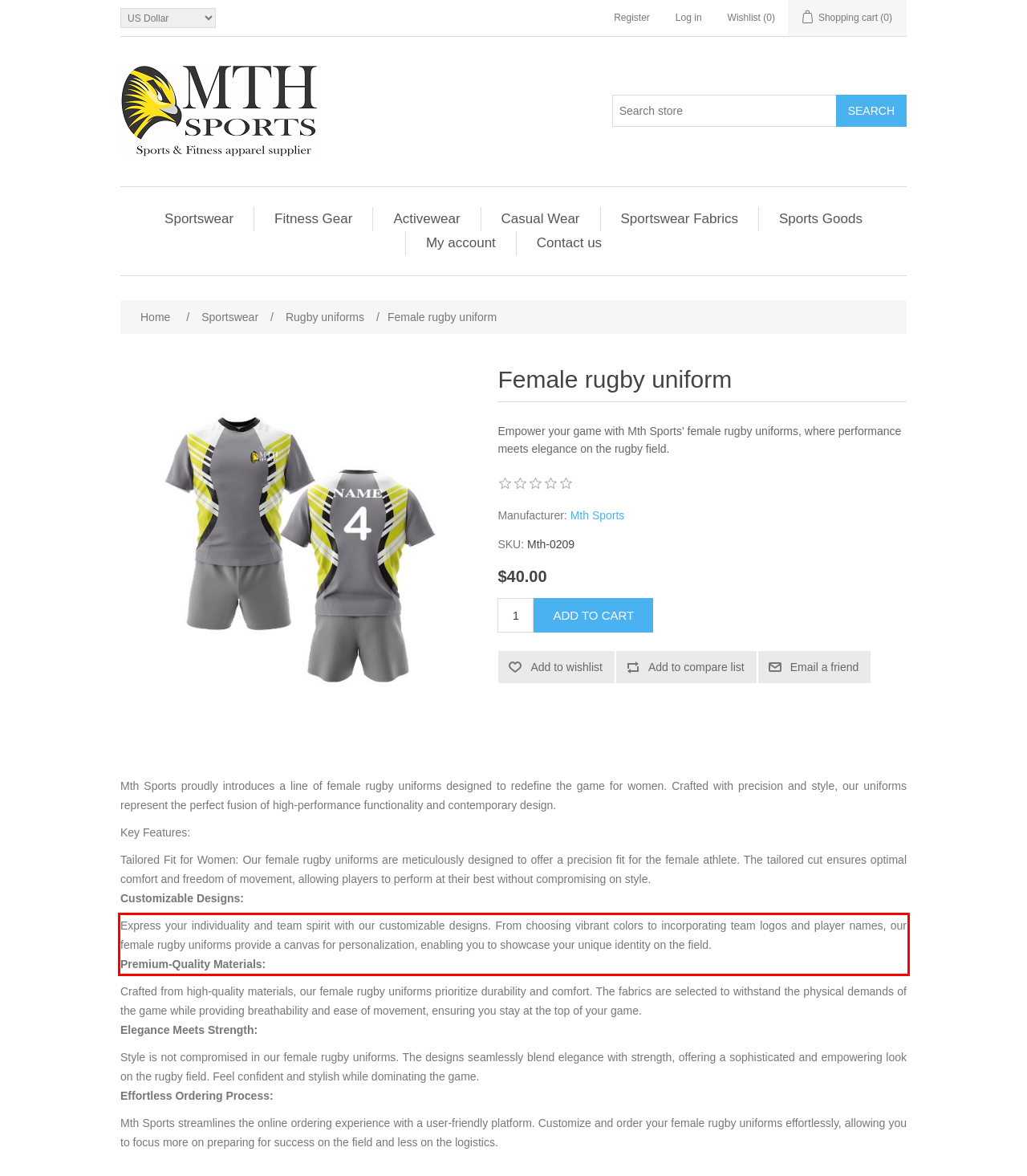You have a screenshot of a webpage with a red bounding box. Identify and extract the text content located inside the red bounding box.

Express your individuality and team spirit with our customizable designs. From choosing vibrant colors to incorporating team logos and player names, our female rugby uniforms provide a canvas for personalization, enabling you to showcase your unique identity on the field. Premium-Quality Materials: